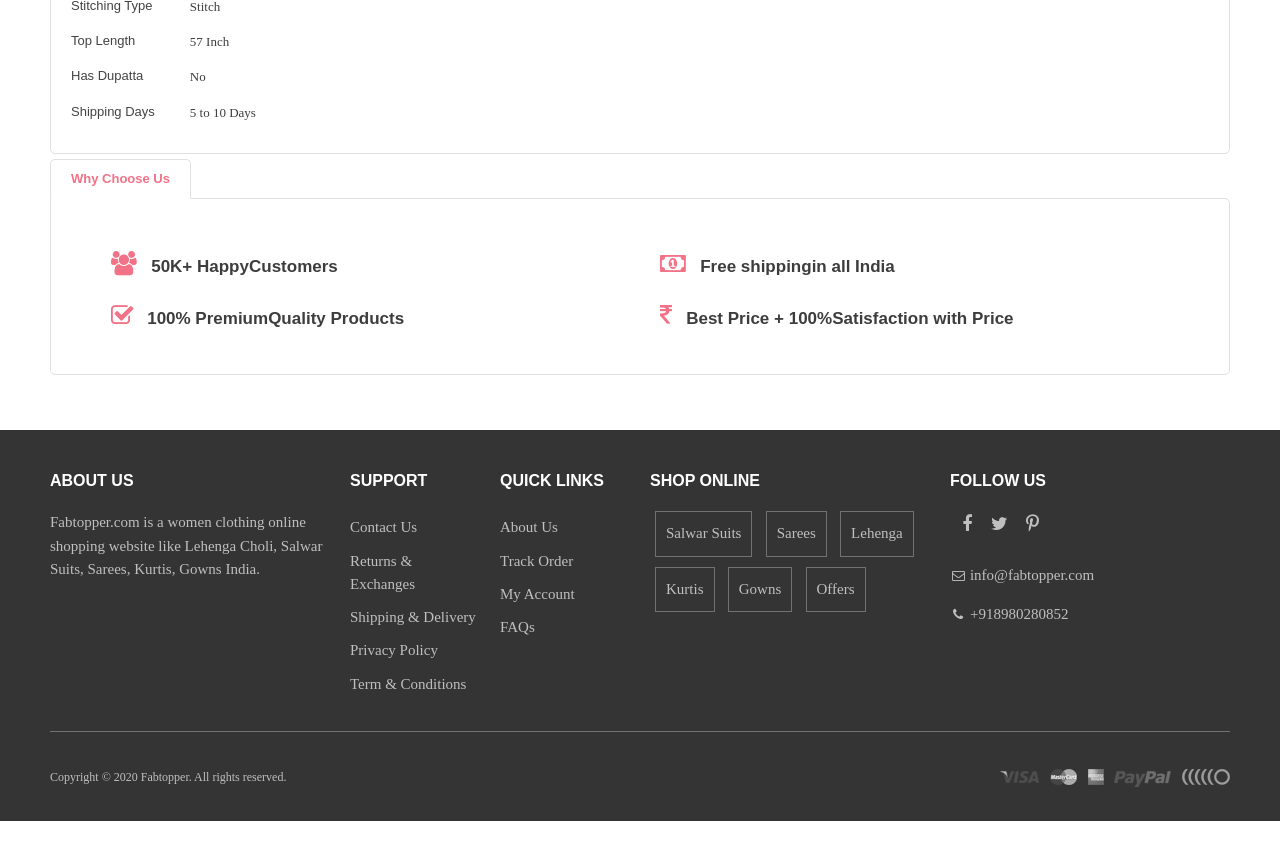Utilize the details in the image to give a detailed response to the question: What is the top length of a product?

In the gridcell element, the top length of a product is mentioned as '57 Inch', which is likely a specification of one of the products offered on the website.